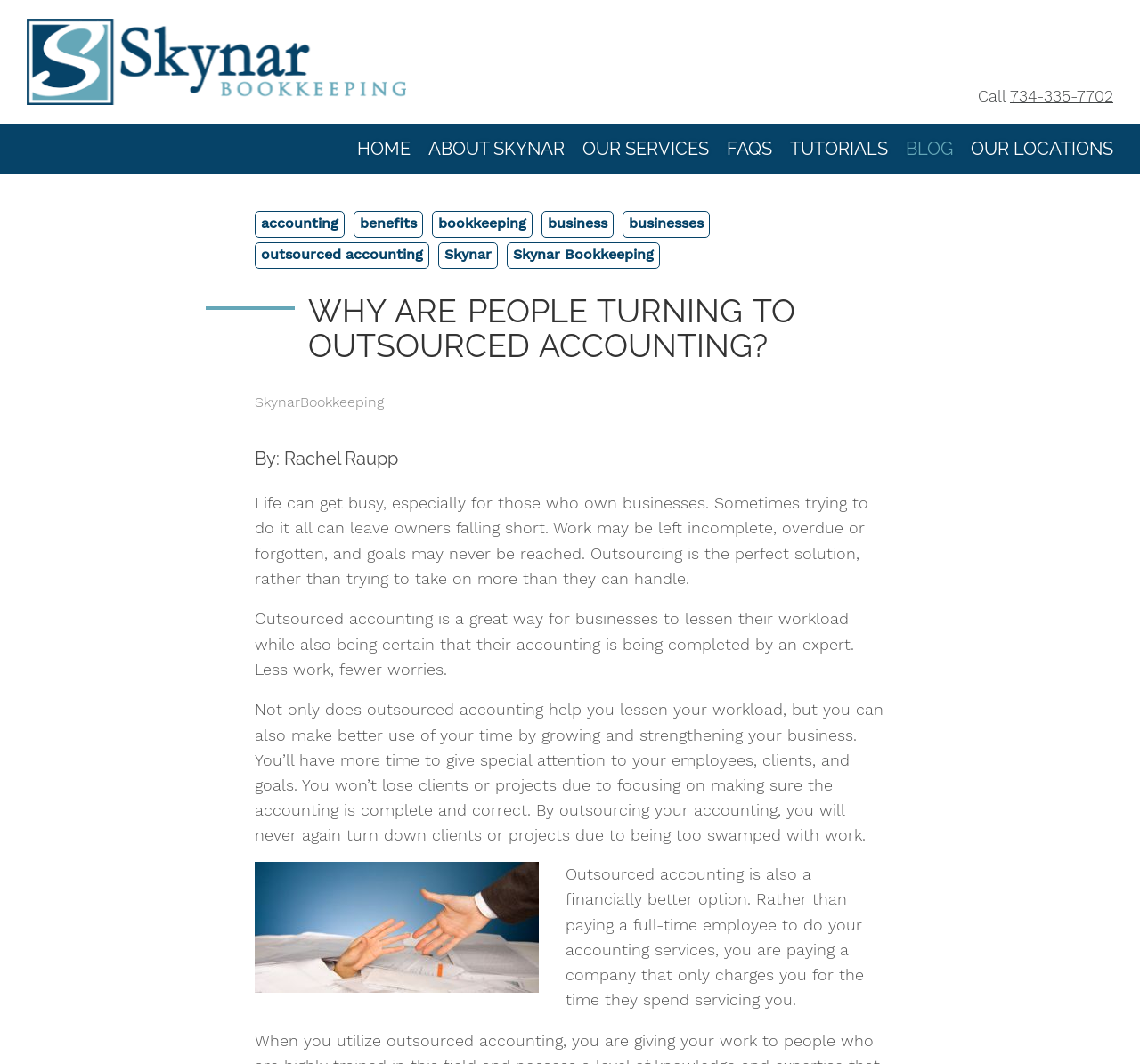Please specify the bounding box coordinates of the clickable region necessary for completing the following instruction: "Click on the 'HOME' menu item". The coordinates must consist of four float numbers between 0 and 1, i.e., [left, top, right, bottom].

[0.305, 0.125, 0.368, 0.155]